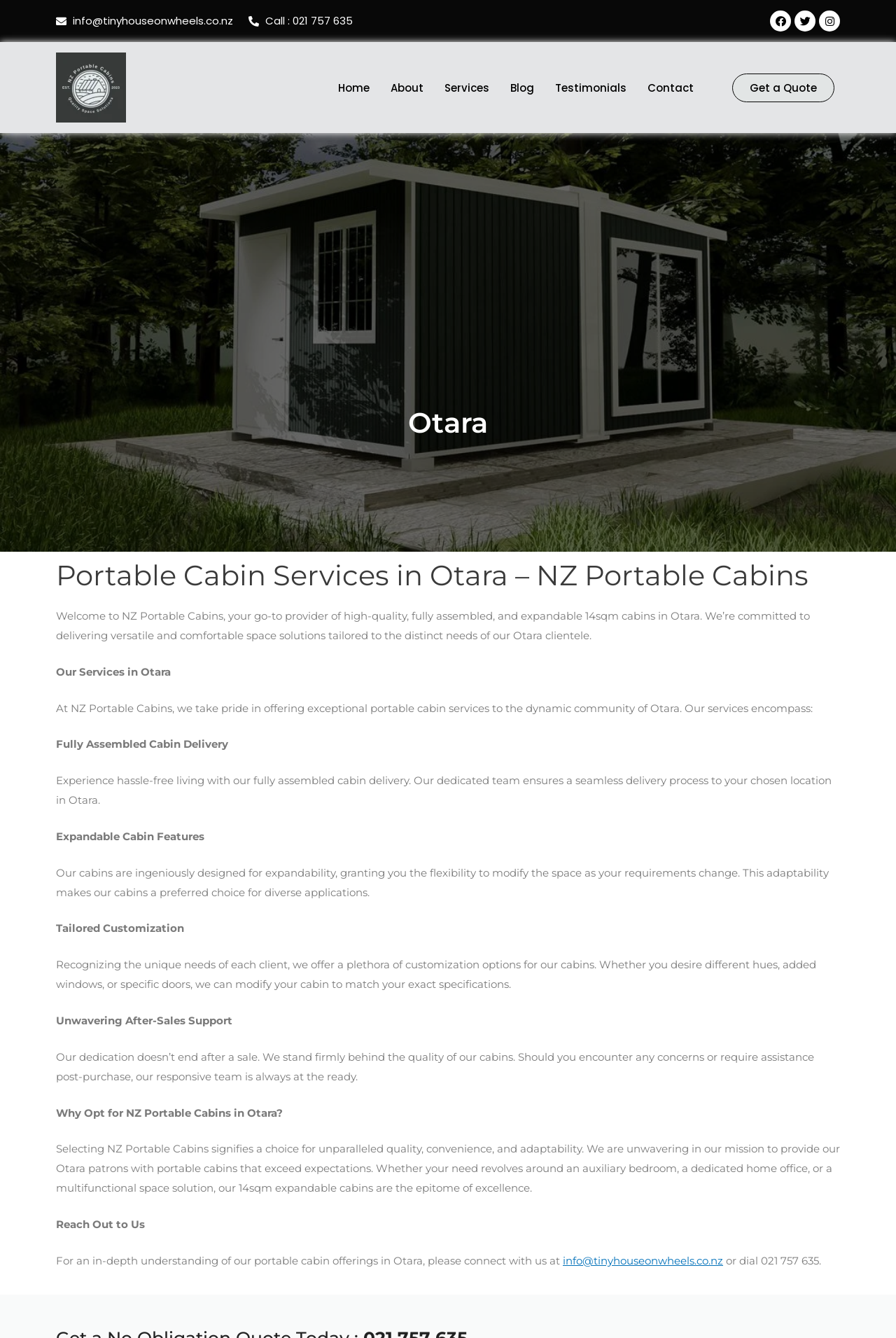What is the purpose of the company's portable cabins?
Please provide a single word or phrase as your answer based on the screenshot.

Space solutions